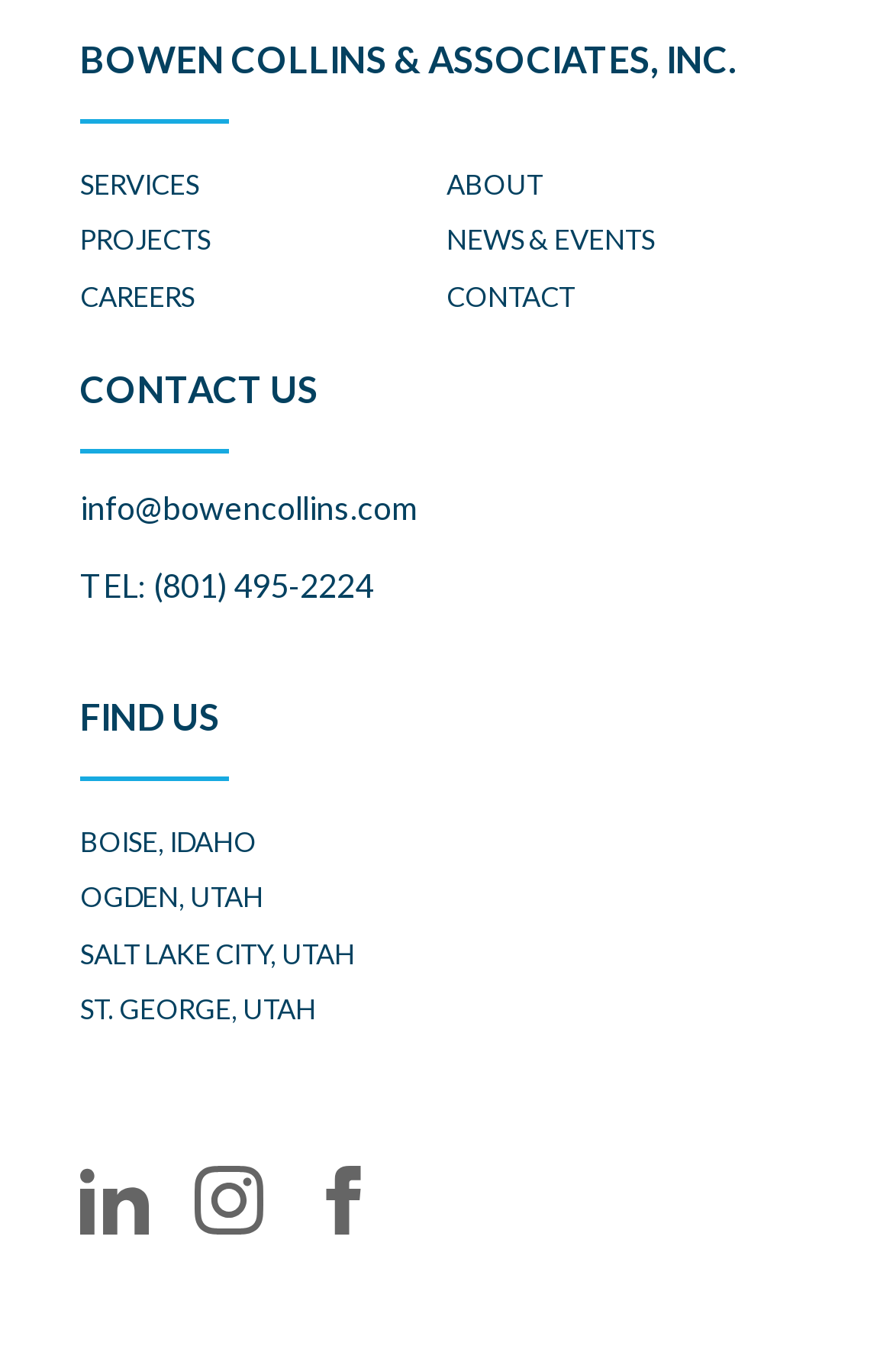For the following element description, predict the bounding box coordinates in the format (top-left x, top-left y, bottom-right x, bottom-right y). All values should be floating point numbers between 0 and 1. Description: Salt Lake City, Utah

[0.09, 0.682, 0.397, 0.707]